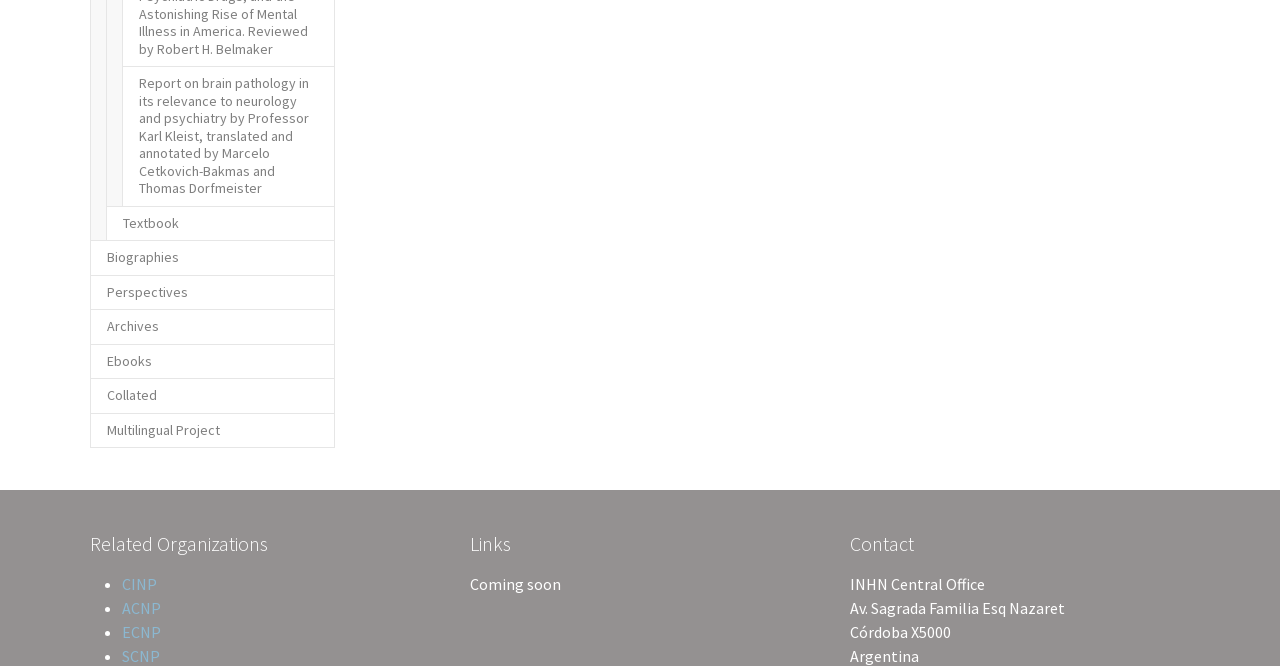Respond to the question below with a concise word or phrase:
What is the status of the 'Links' section?

Coming soon